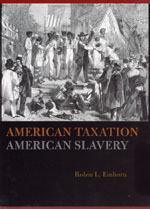What era is depicted in the historical illustration?
Using the visual information, respond with a single word or phrase.

Era of slavery